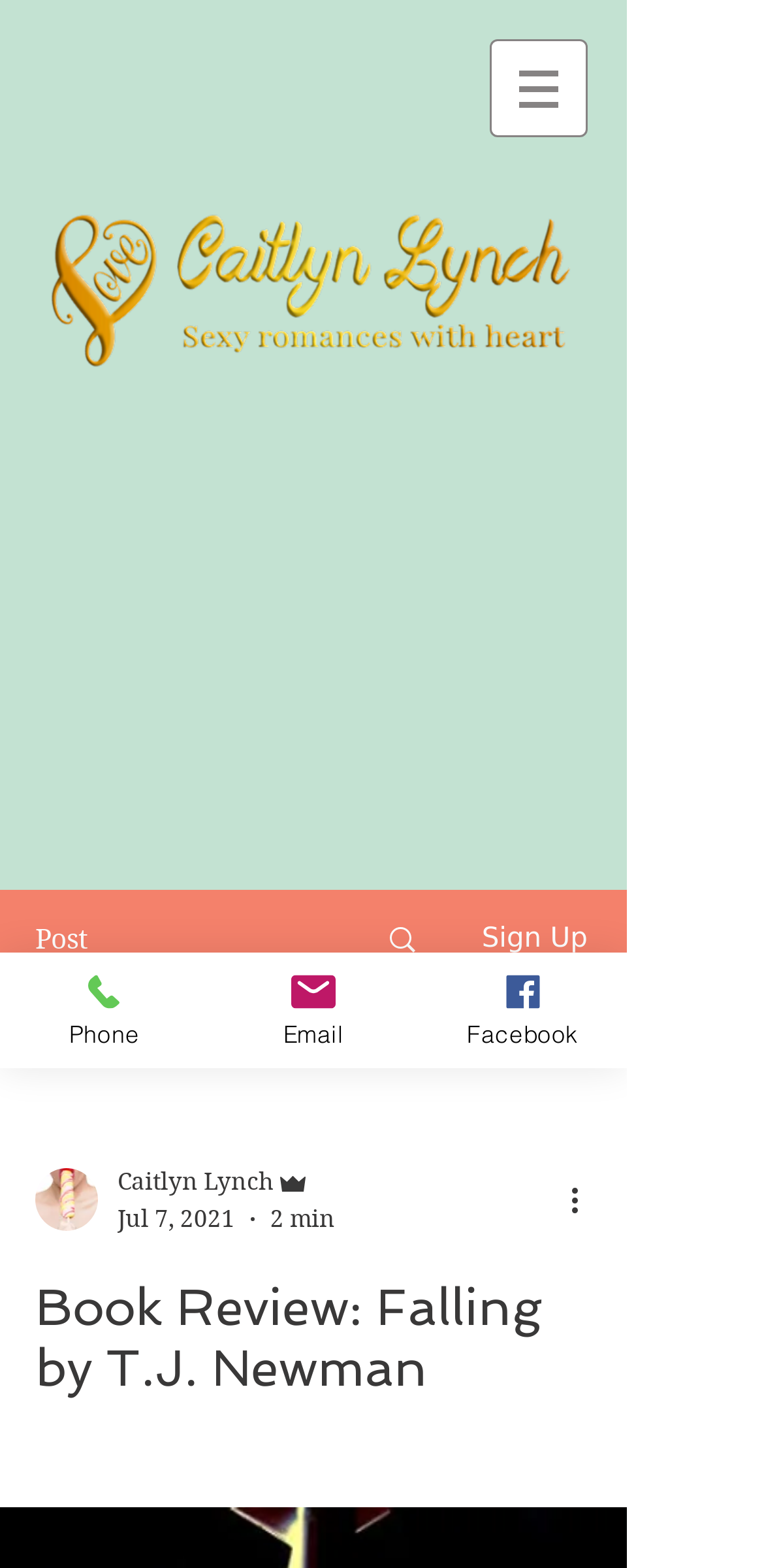Respond to the question below with a single word or phrase: What is the estimated reading time?

2 min